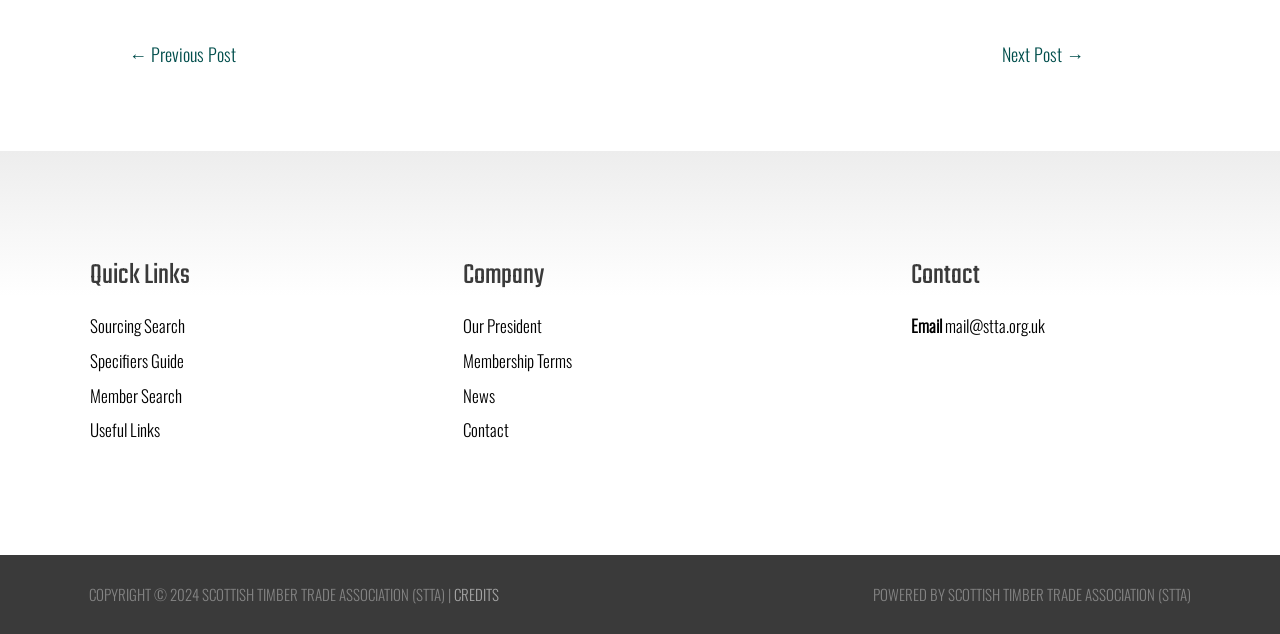Can you find the bounding box coordinates of the area I should click to execute the following instruction: "search for specifiers guide"?

[0.07, 0.546, 0.346, 0.593]